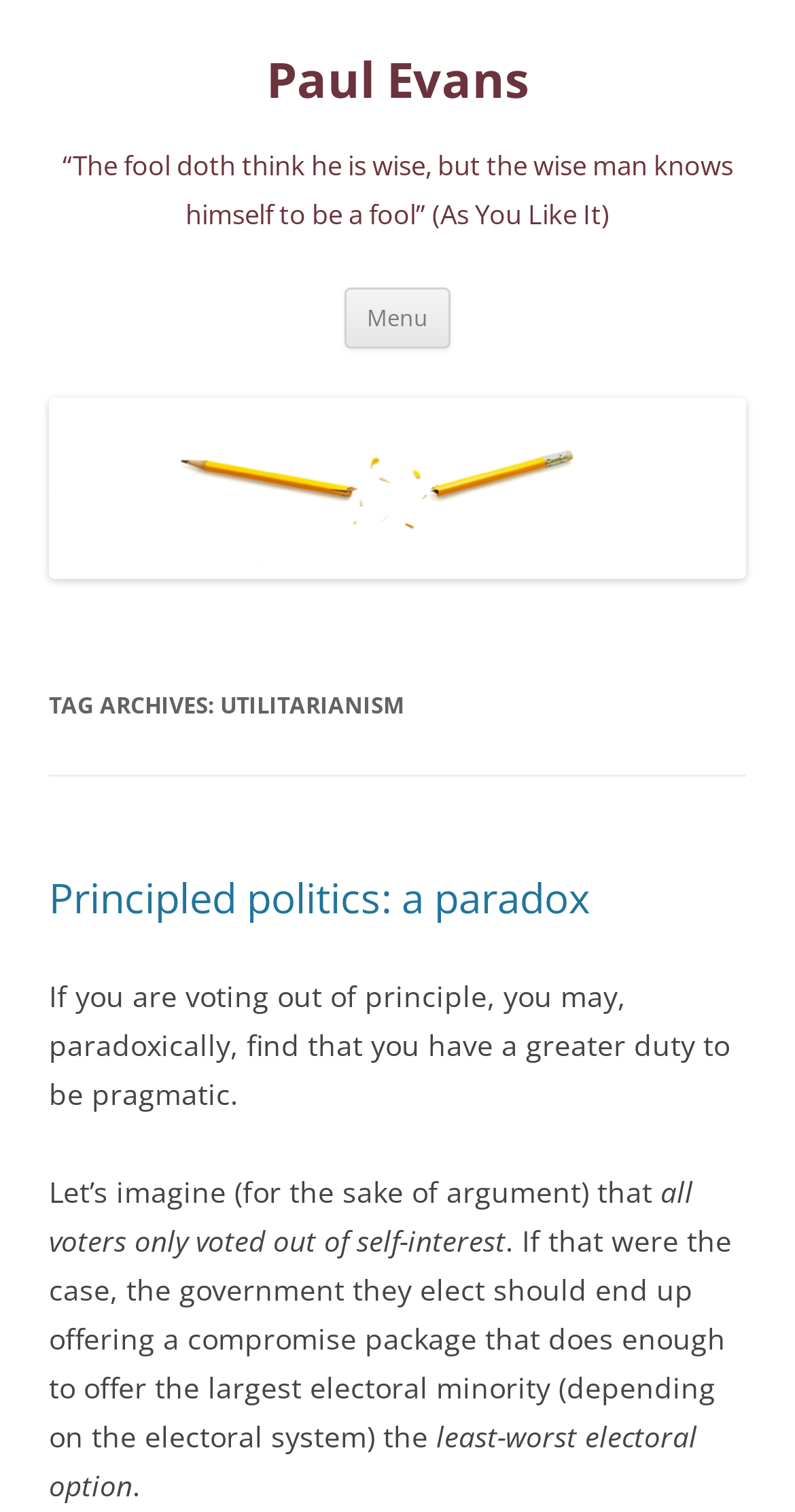What is the author's example about voters?
Using the image, respond with a single word or phrase.

Voters voting out of self-interest